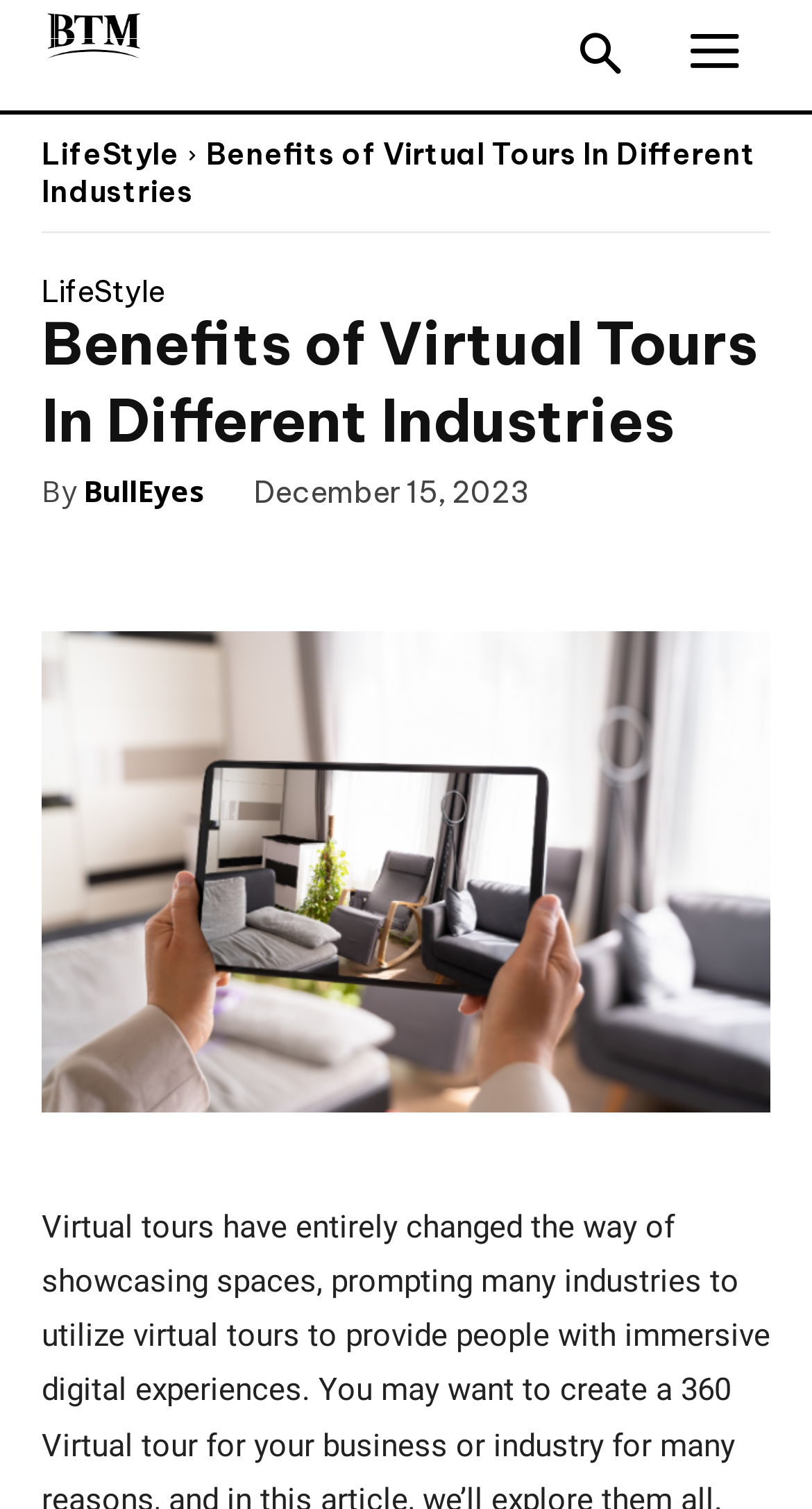Using the format (top-left x, top-left y, bottom-right x, bottom-right y), and given the element description, identify the bounding box coordinates within the screenshot: Pinterest

[0.338, 0.347, 0.441, 0.402]